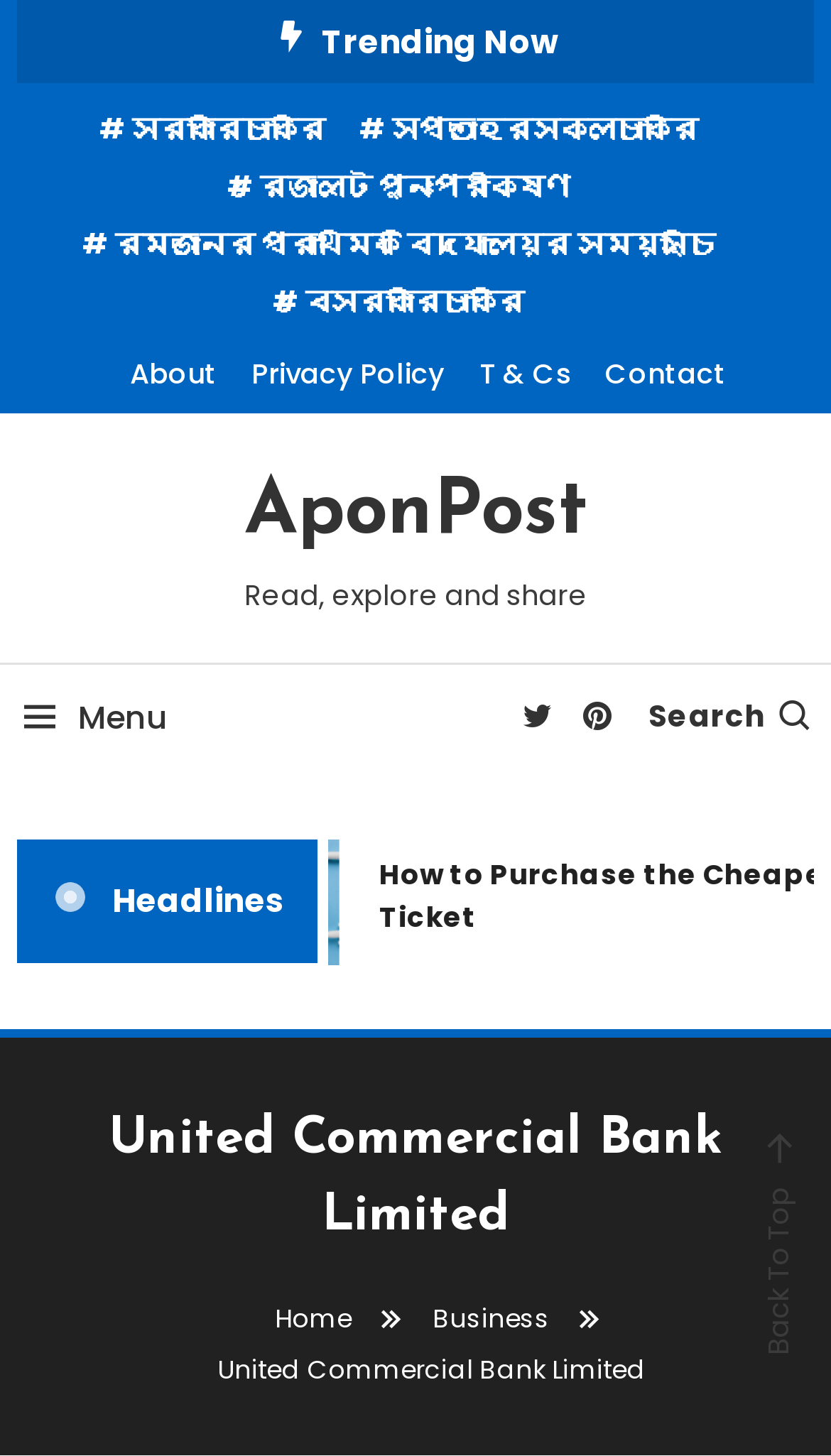What is the category of the first trending topic?
Please answer the question as detailed as possible based on the image.

The first trending topic is '#সরকারিচাকরি' which translates to 'Government job' in English, indicating that the category of the first trending topic is related to government jobs.